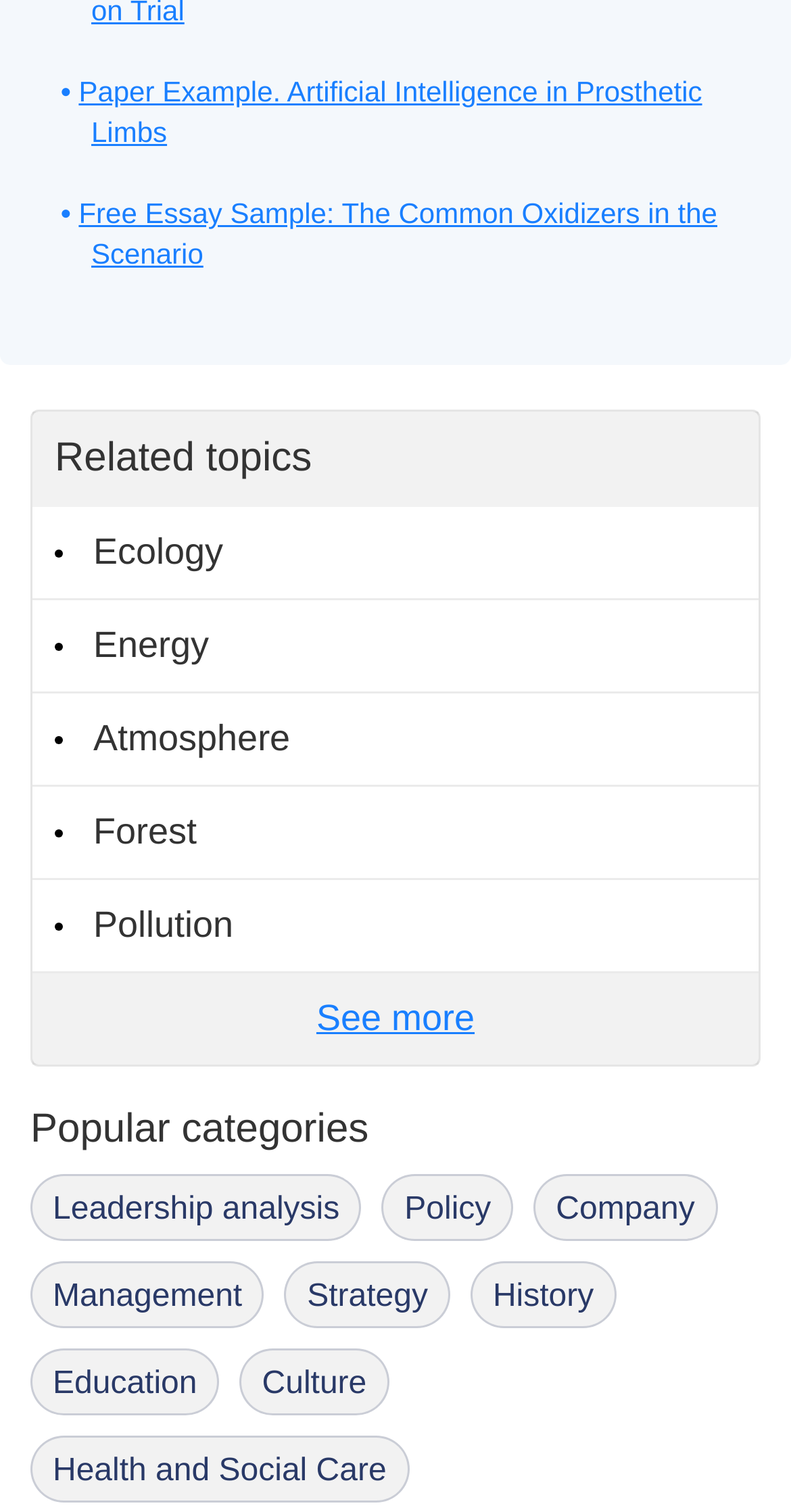Determine the bounding box coordinates of the clickable element to achieve the following action: 'See more related topics'. Provide the coordinates as four float values between 0 and 1, formatted as [left, top, right, bottom].

[0.041, 0.644, 0.959, 0.704]